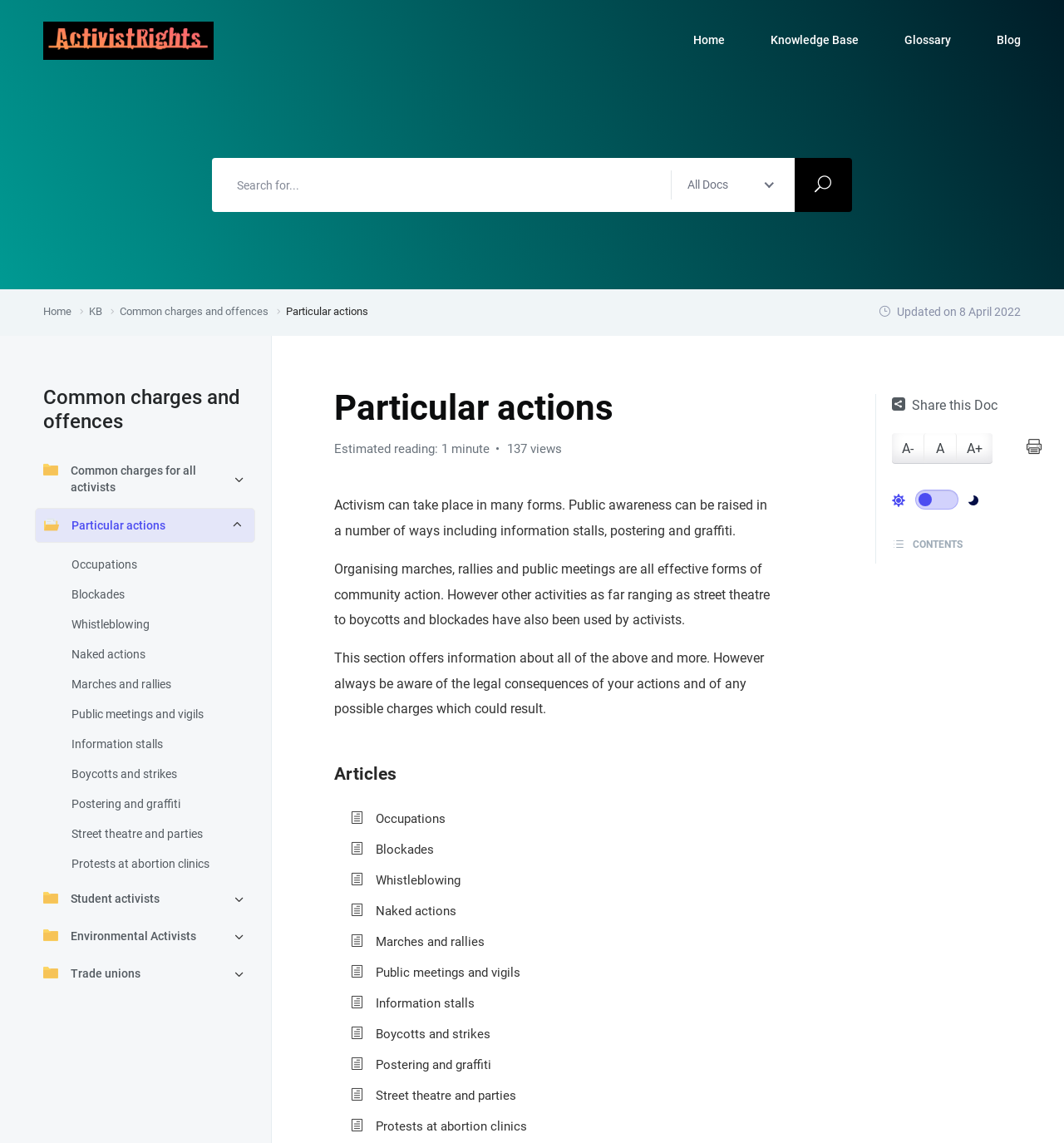Please identify the bounding box coordinates of the region to click in order to complete the given instruction: "Read about Marches and rallies". The coordinates should be four float numbers between 0 and 1, i.e., [left, top, right, bottom].

[0.067, 0.592, 0.232, 0.607]